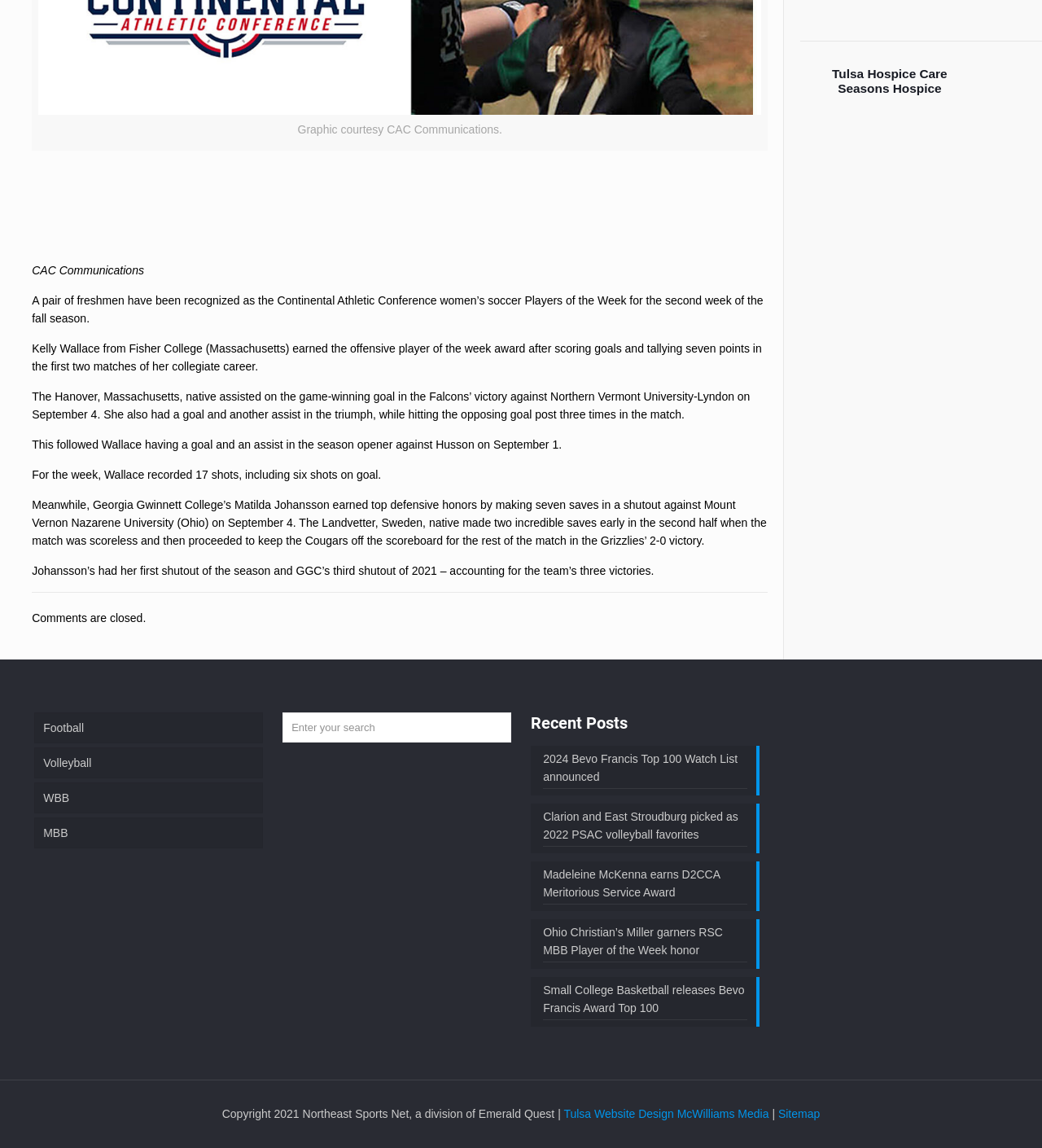Using floating point numbers between 0 and 1, provide the bounding box coordinates in the format (top-left x, top-left y, bottom-right x, bottom-right y). Locate the UI element described here: Tulsa Website Design McWilliams Media

[0.541, 0.965, 0.741, 0.976]